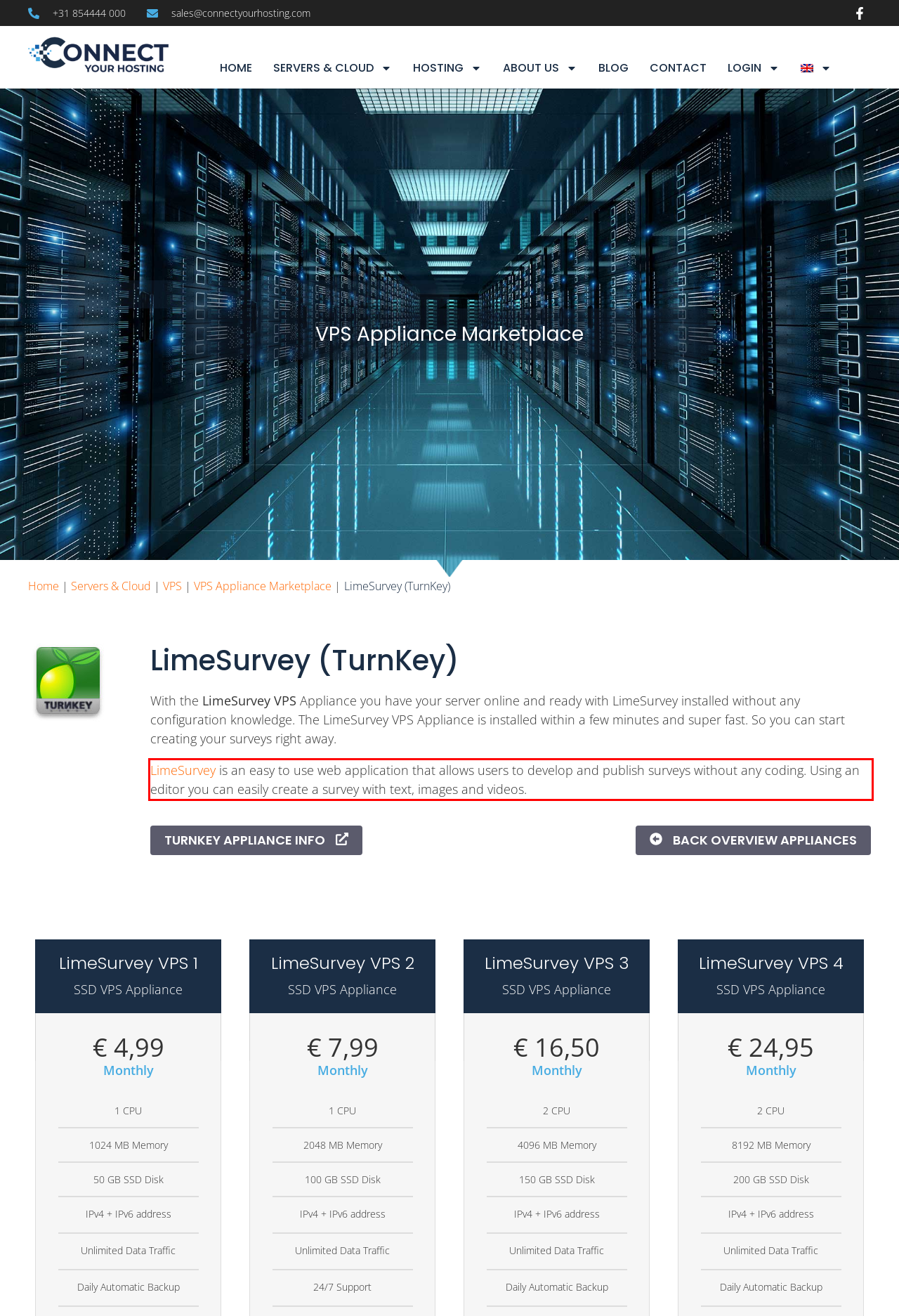Identify the text inside the red bounding box on the provided webpage screenshot by performing OCR.

LimeSurvey is an easy to use web application that allows users to develop and publish surveys without any coding. Using an editor you can easily create a survey with text, images and videos.